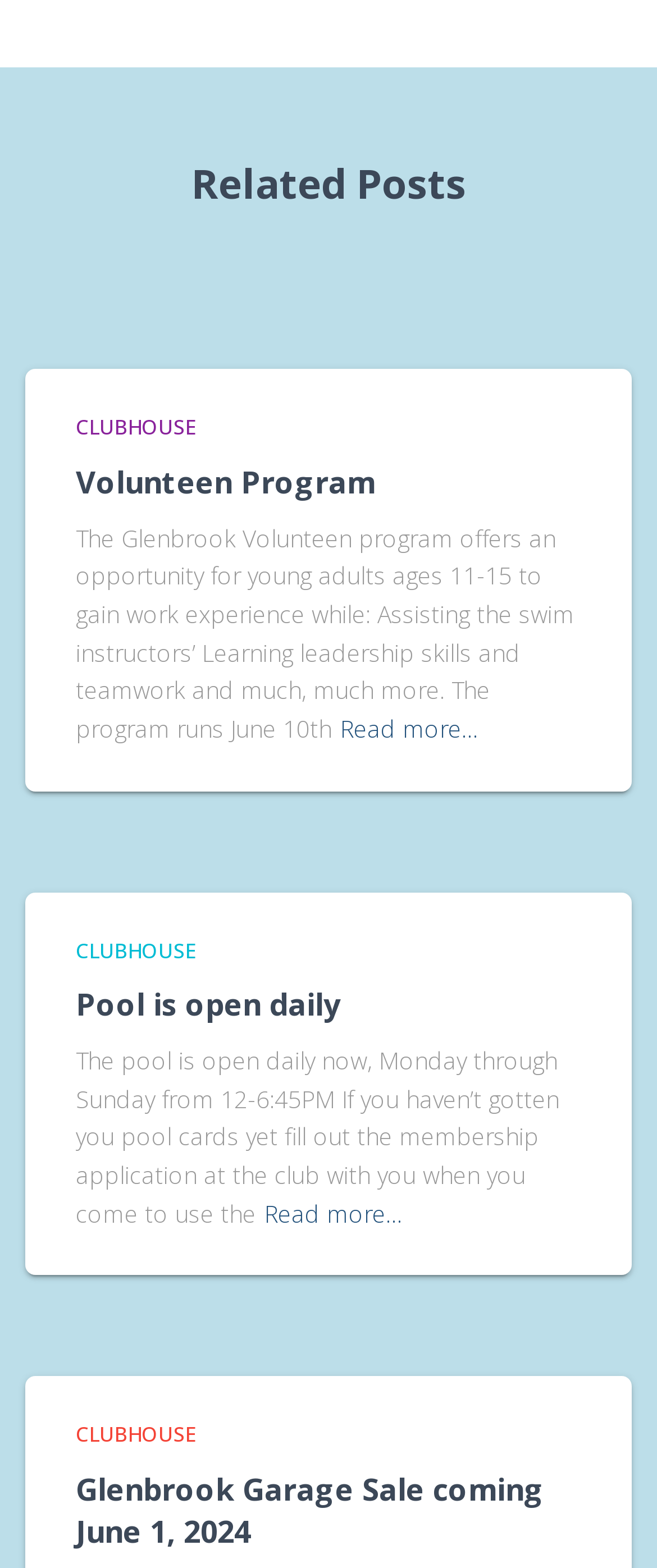Determine the bounding box coordinates for the element that should be clicked to follow this instruction: "Read more about Volunteen Program". The coordinates should be given as four float numbers between 0 and 1, in the format [left, top, right, bottom].

[0.518, 0.453, 0.728, 0.477]